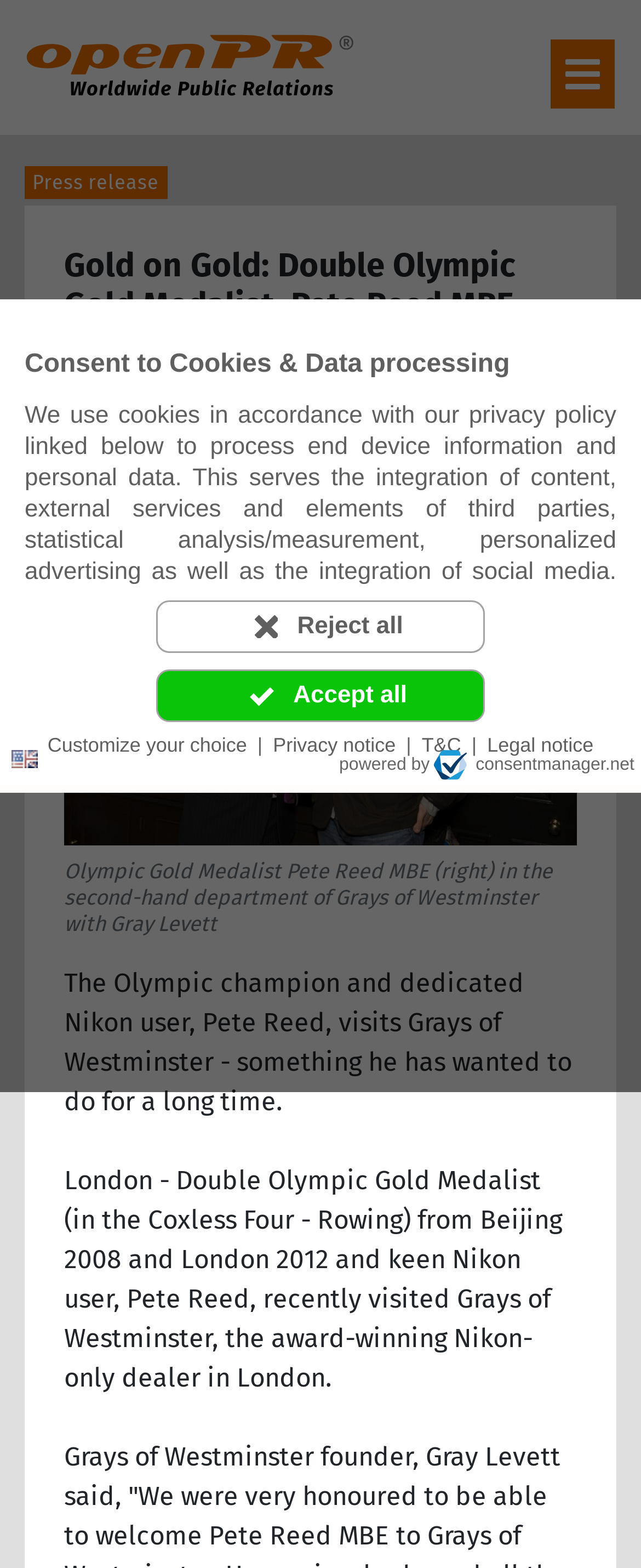Could you indicate the bounding box coordinates of the region to click in order to complete this instruction: "Click the 'Language: en' button".

[0.008, 0.471, 0.069, 0.497]